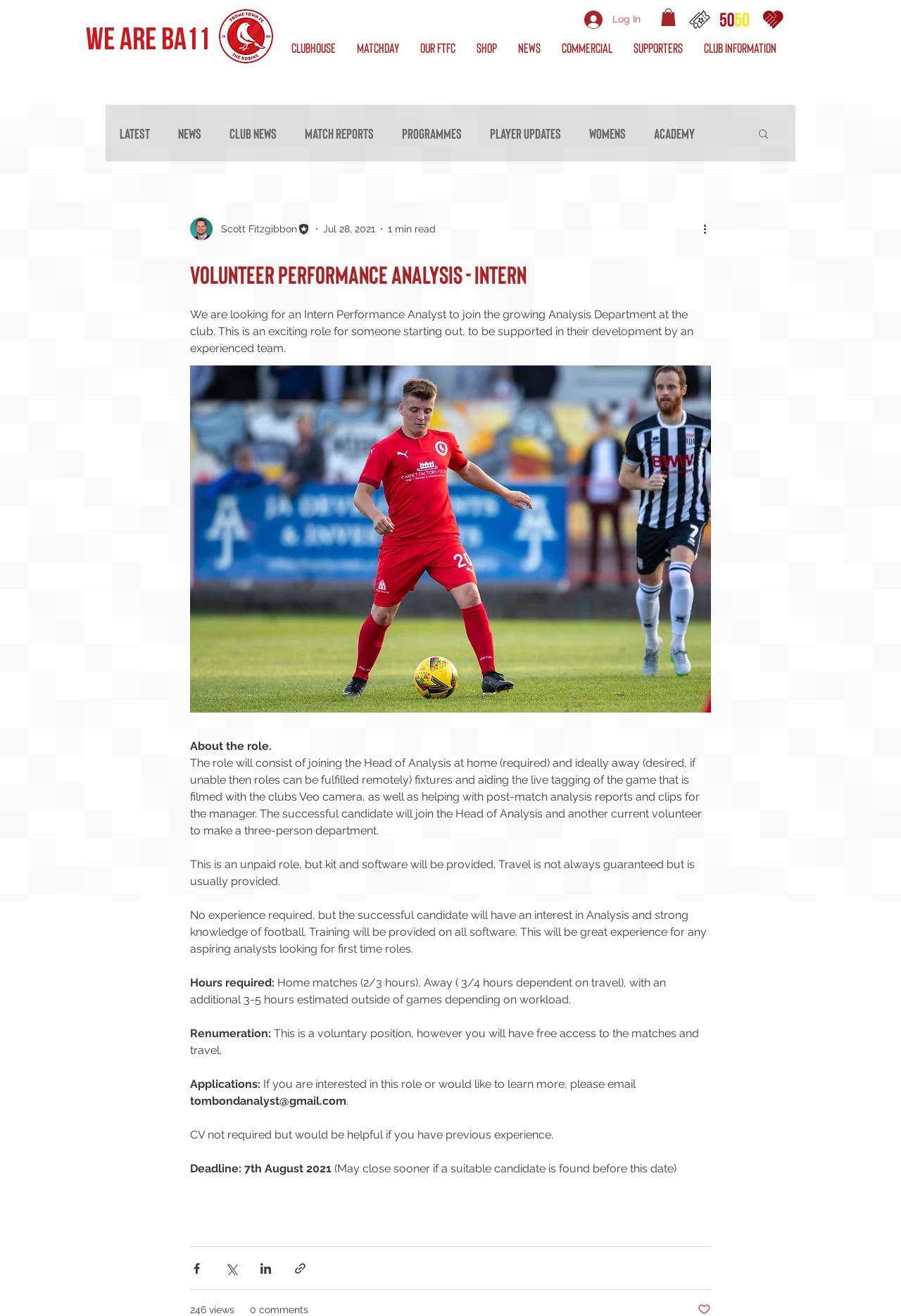What is the logo of the club?
Refer to the image and answer the question using a single word or phrase.

Frome Red White logo